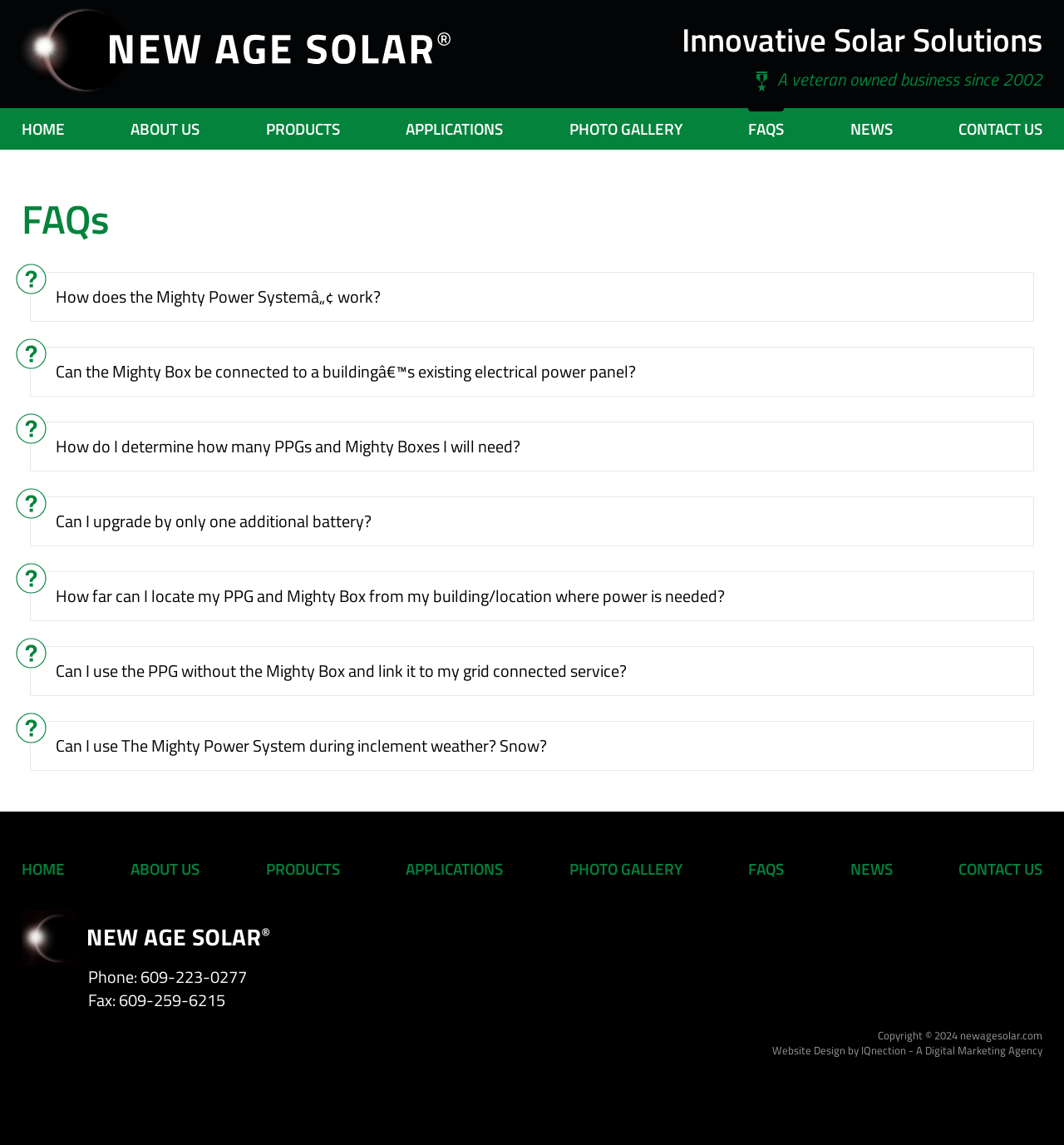Locate the bounding box coordinates of the clickable element to fulfill the following instruction: "Click on the CONTACT US link". Provide the coordinates as four float numbers between 0 and 1 in the format [left, top, right, bottom].

[0.901, 0.095, 0.98, 0.131]